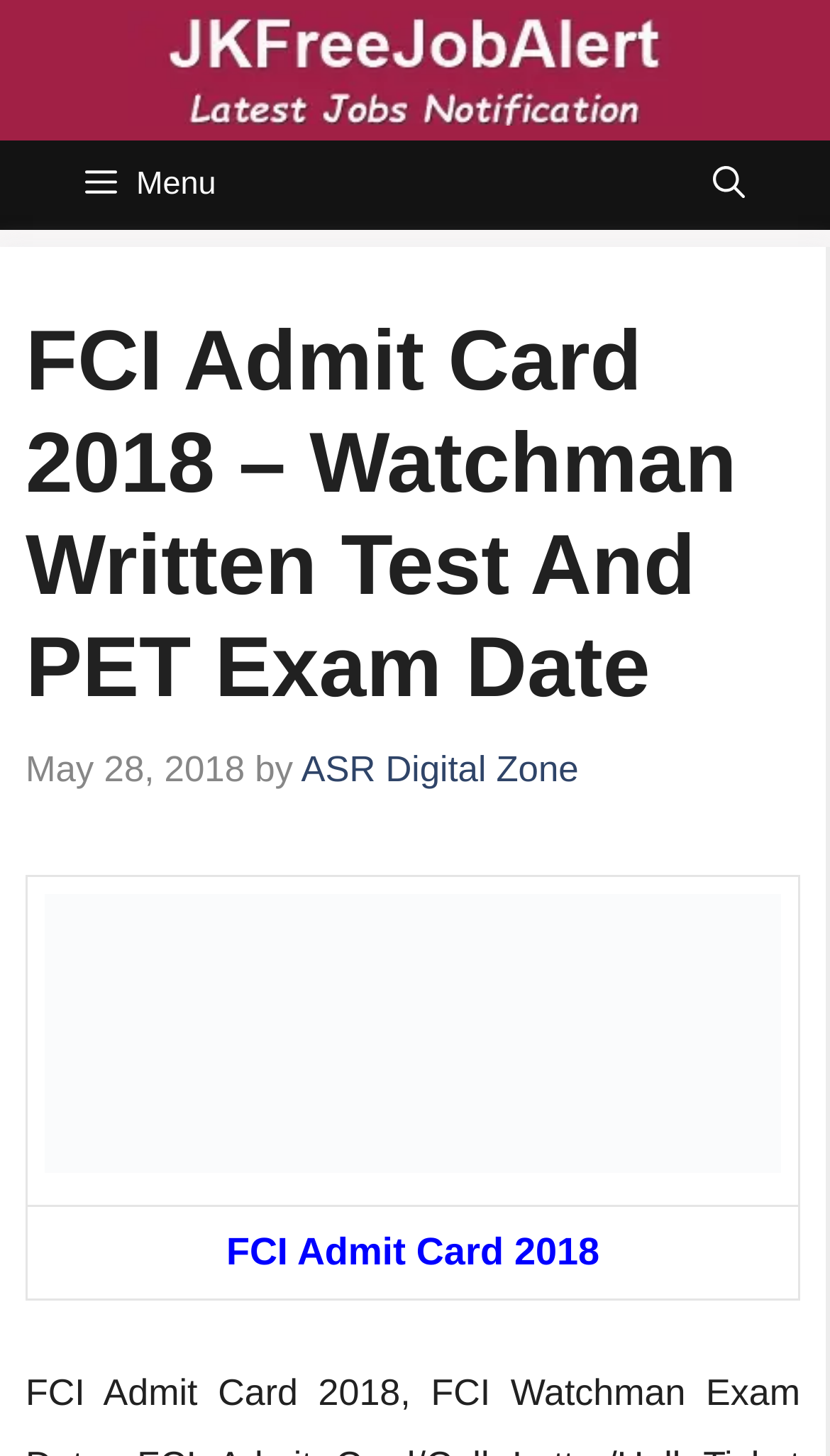What is the date of the FCI Admit Card 2018 post?
Answer the question with a single word or phrase by looking at the picture.

May 28, 2018